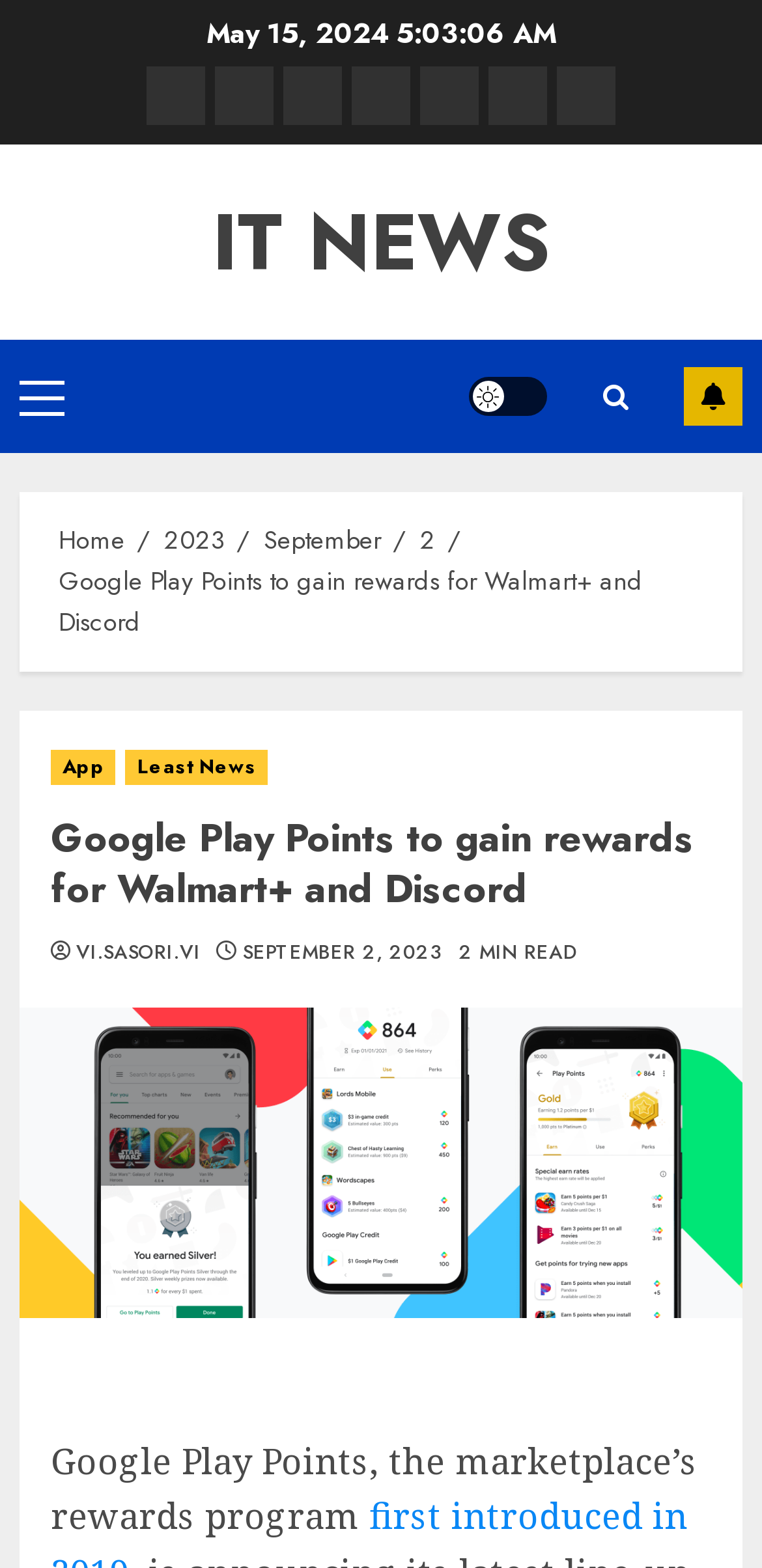Locate the bounding box coordinates of the area where you should click to accomplish the instruction: "Click on Christopher McNulty's profile".

None